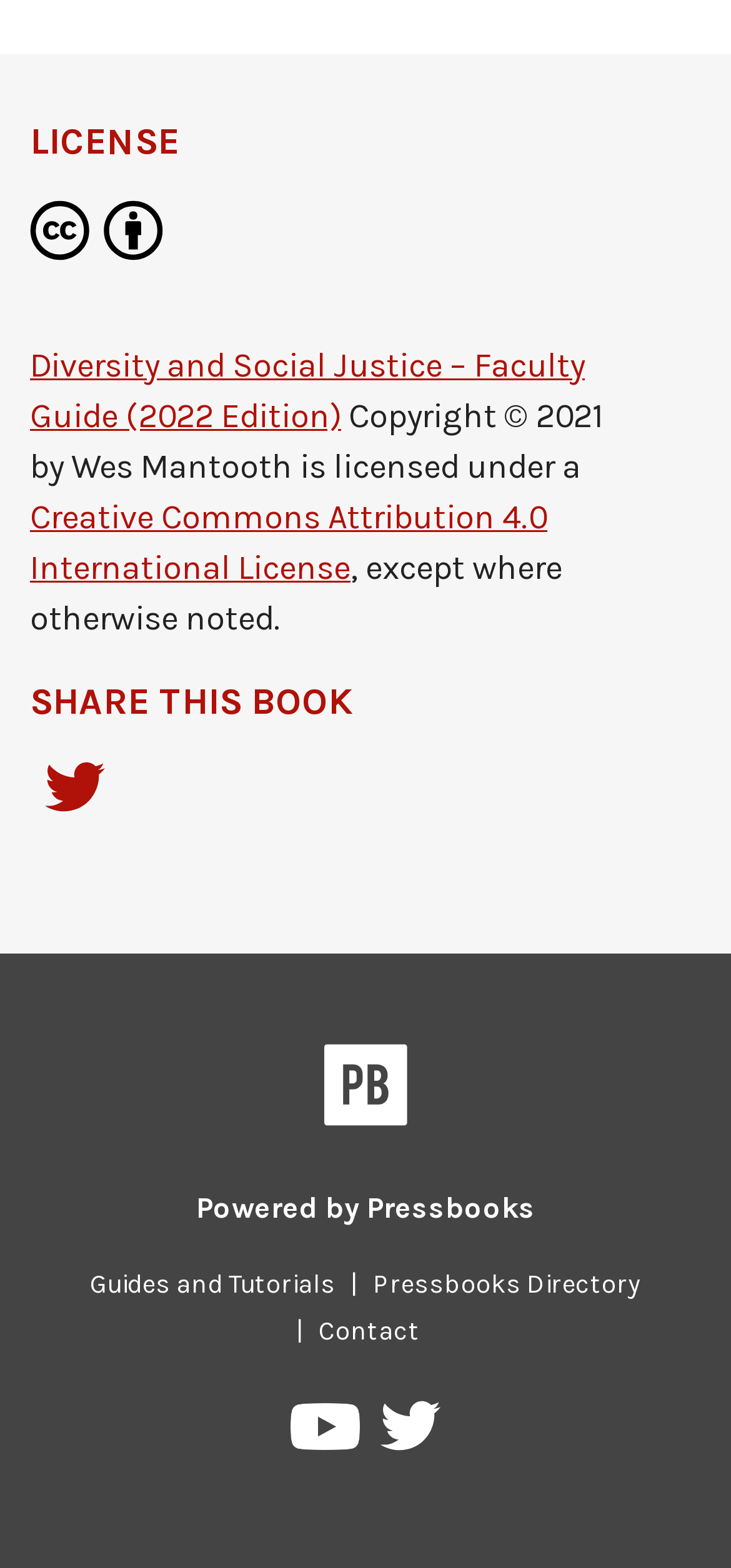Can you determine the bounding box coordinates of the area that needs to be clicked to fulfill the following instruction: "Check out the review of Vettaiyan Movie Title Teaser"?

None